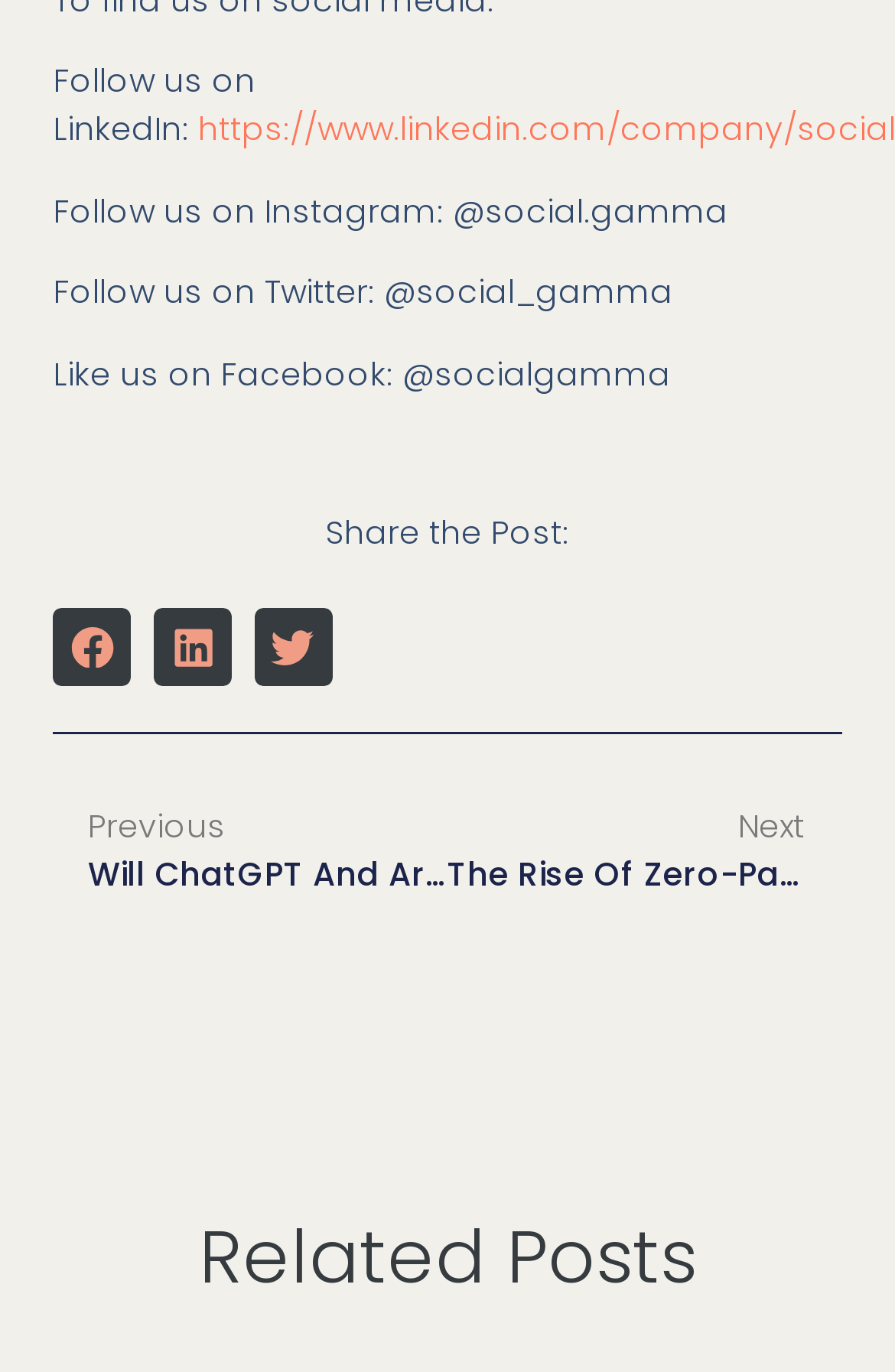Identify the bounding box for the given UI element using the description provided. Coordinates should be in the format (top-left x, top-left y, bottom-right x, bottom-right y) and must be between 0 and 1. Here is the description: aria-label="Share on linkedin"

[0.172, 0.443, 0.259, 0.5]